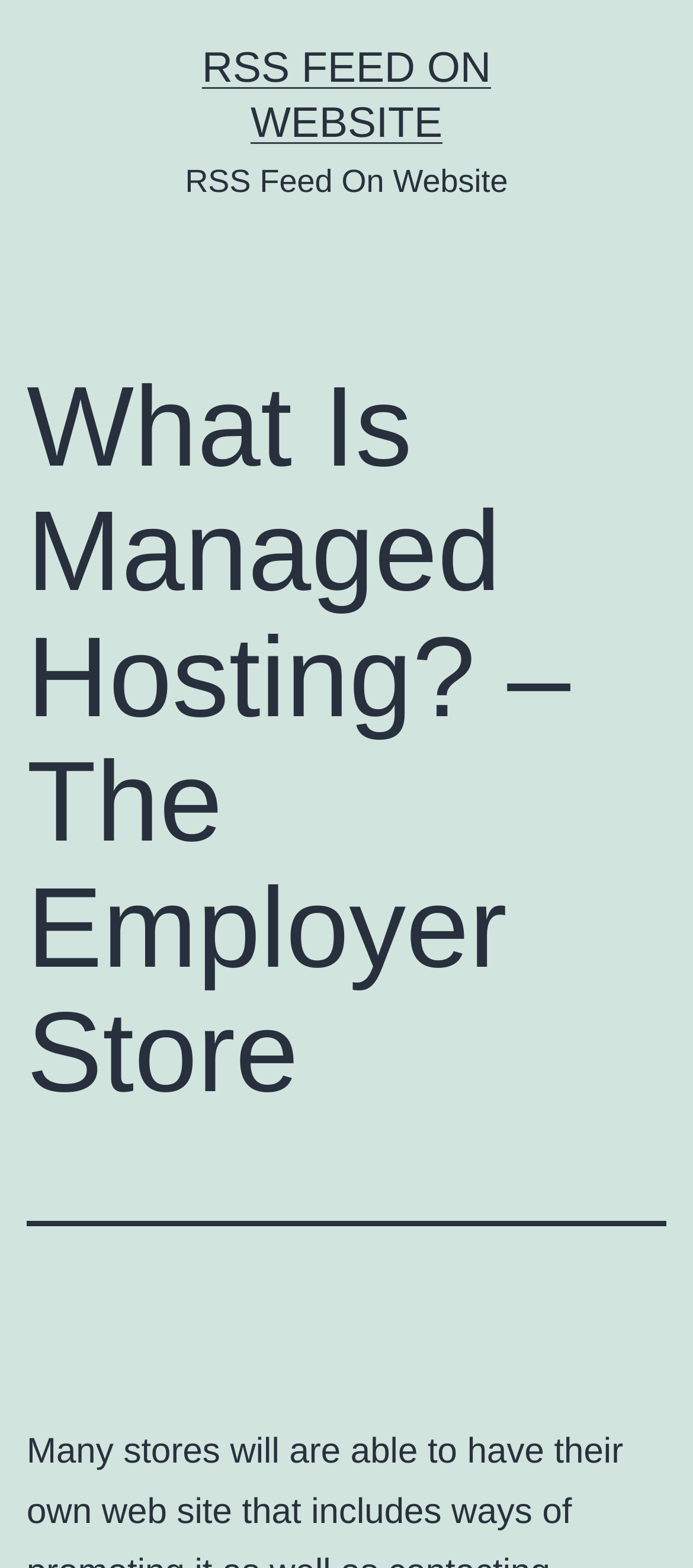Can you extract the primary headline text from the webpage?

What Is Managed Hosting? – The Employer Store